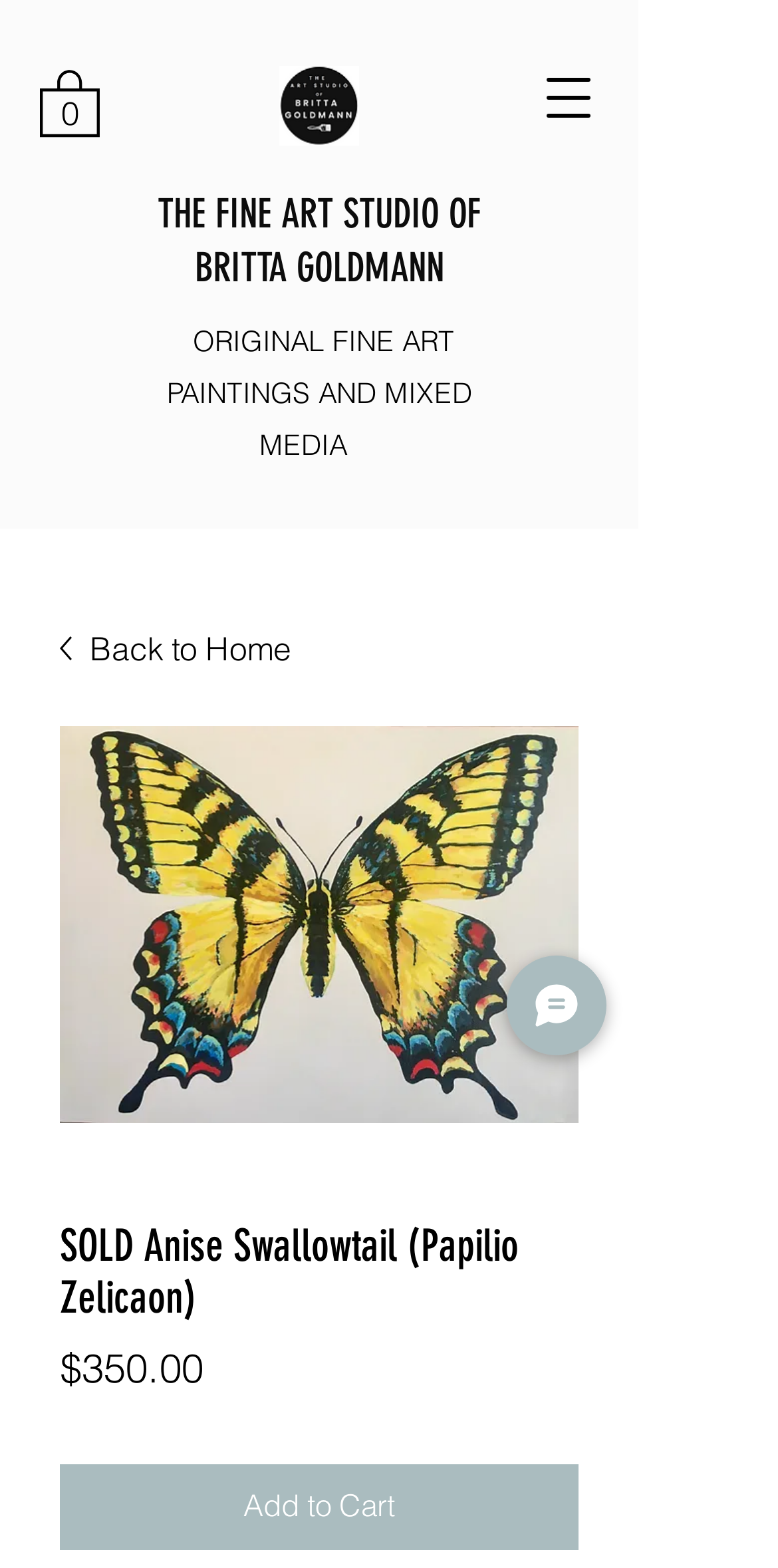Answer the question below with a single word or a brief phrase: 
What is the type of artwork displayed?

Original fine art painting